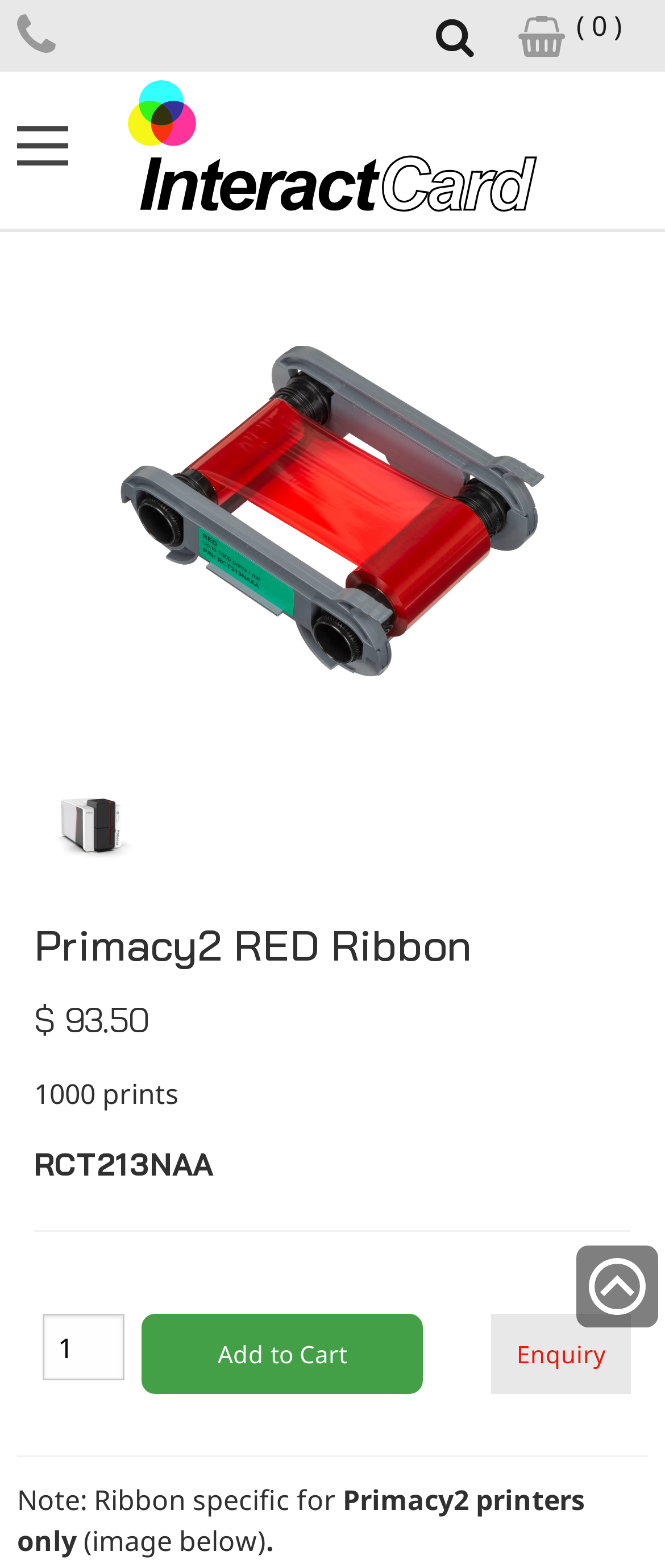Give an extensive and precise description of the webpage.

This webpage appears to be a product page for a specific printer ribbon, the "RCT213NAA - Evolis Primacy2 RED Ribbon". At the top of the page, there are two icons, one on the left and one on the right, which are likely navigation buttons. Below these icons, there is a counter displaying "( 0 )" in a prominent position.

The main content of the page is divided into two sections. On the left, there is a large image of the printer ribbon, which takes up most of the vertical space. Above the image, there is a link to "InteractCard Plastic Card Printers" with an accompanying image. Below the image, there is a heading "Primacy2 RED Ribbon" followed by a subheading "$ 93.50" and a description "1000 prints".

On the right side of the page, there is a menu with several links, including "ID CARD PRINTERS", "CARD PRINTER SUPPLIES", "CARD DESIGN SOFTWARE", "ID ACCESSORIES", "SUPPORT CENTRE", "NEWS", and "CONTACT". Below this menu, there is a section dedicated to the product details, including a heading "RCT213NAA" and a separator line.

Further down the page, there is a section for user input, with a textbox labeled "Qty" and a button "Add to Cart". Next to this section, there is a link to "Enquiry". At the very bottom of the page, there is a note with several lines of text, including "Ribbon specific for Primacy2 printers only" and "(image below)". There is also a "Scroll to top" link at the bottom right corner of the page.